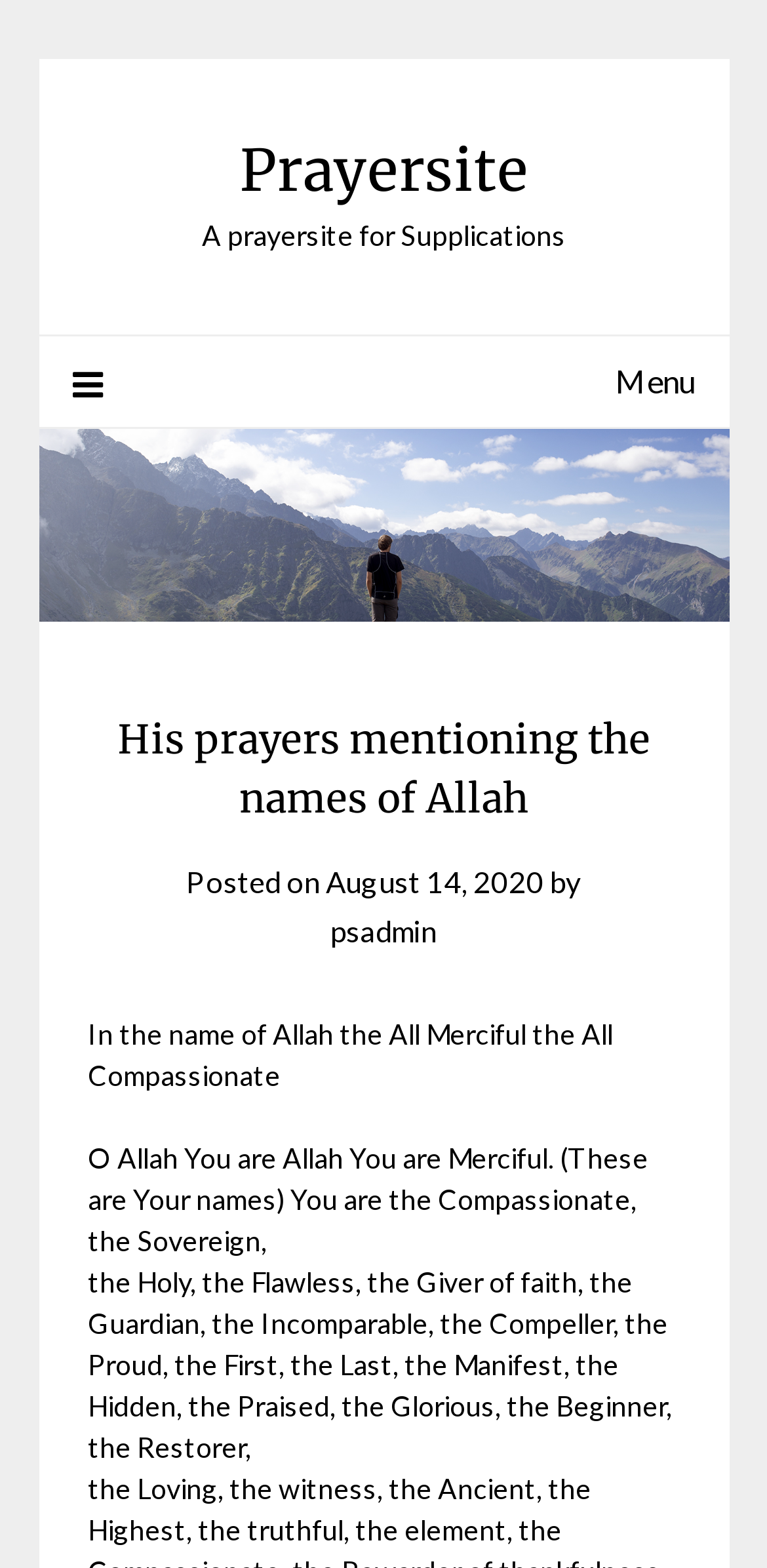Identify the text that serves as the heading for the webpage and generate it.

His prayers mentioning the names of Allah